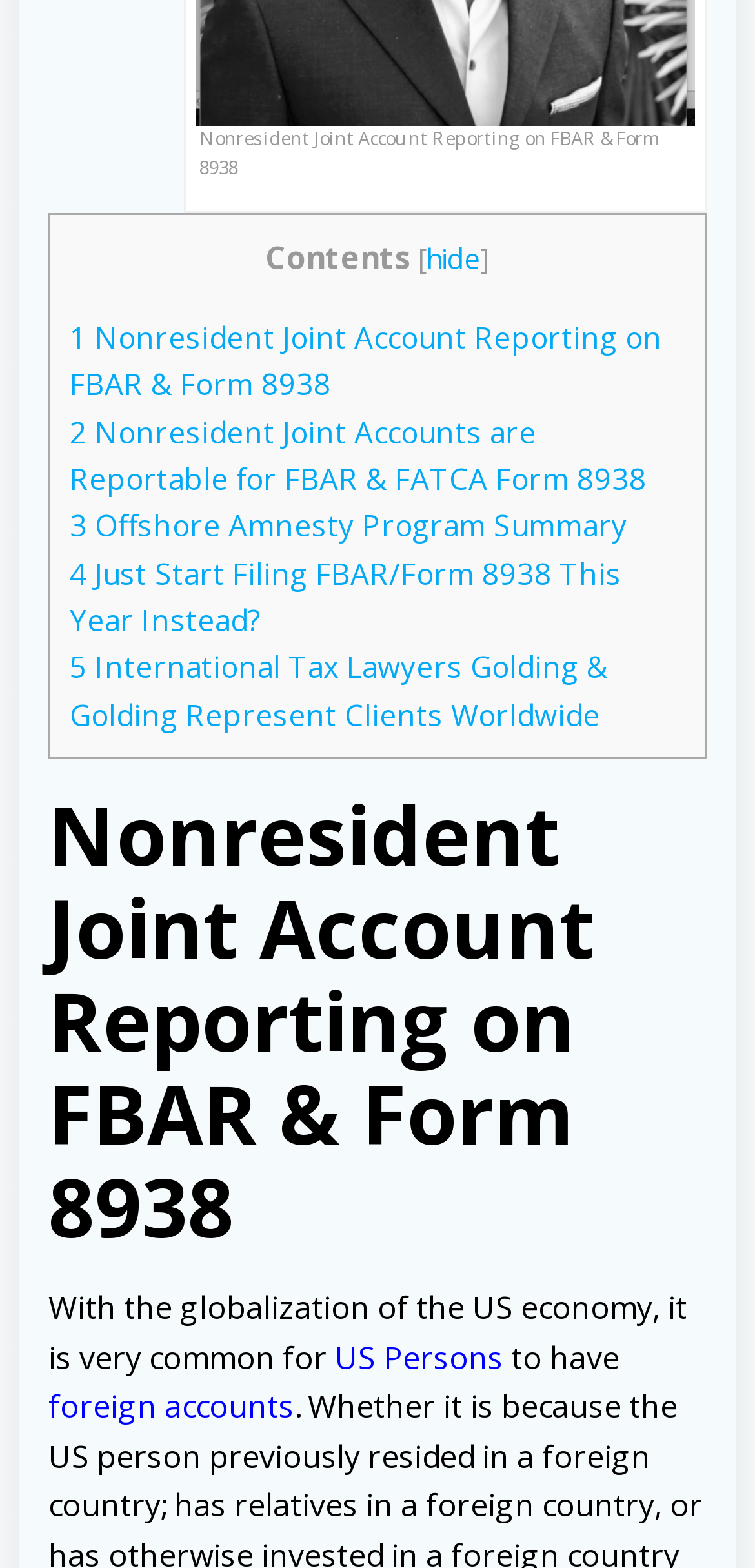Determine the bounding box coordinates of the clickable region to follow the instruction: "Click on 'hide'".

[0.564, 0.153, 0.636, 0.177]